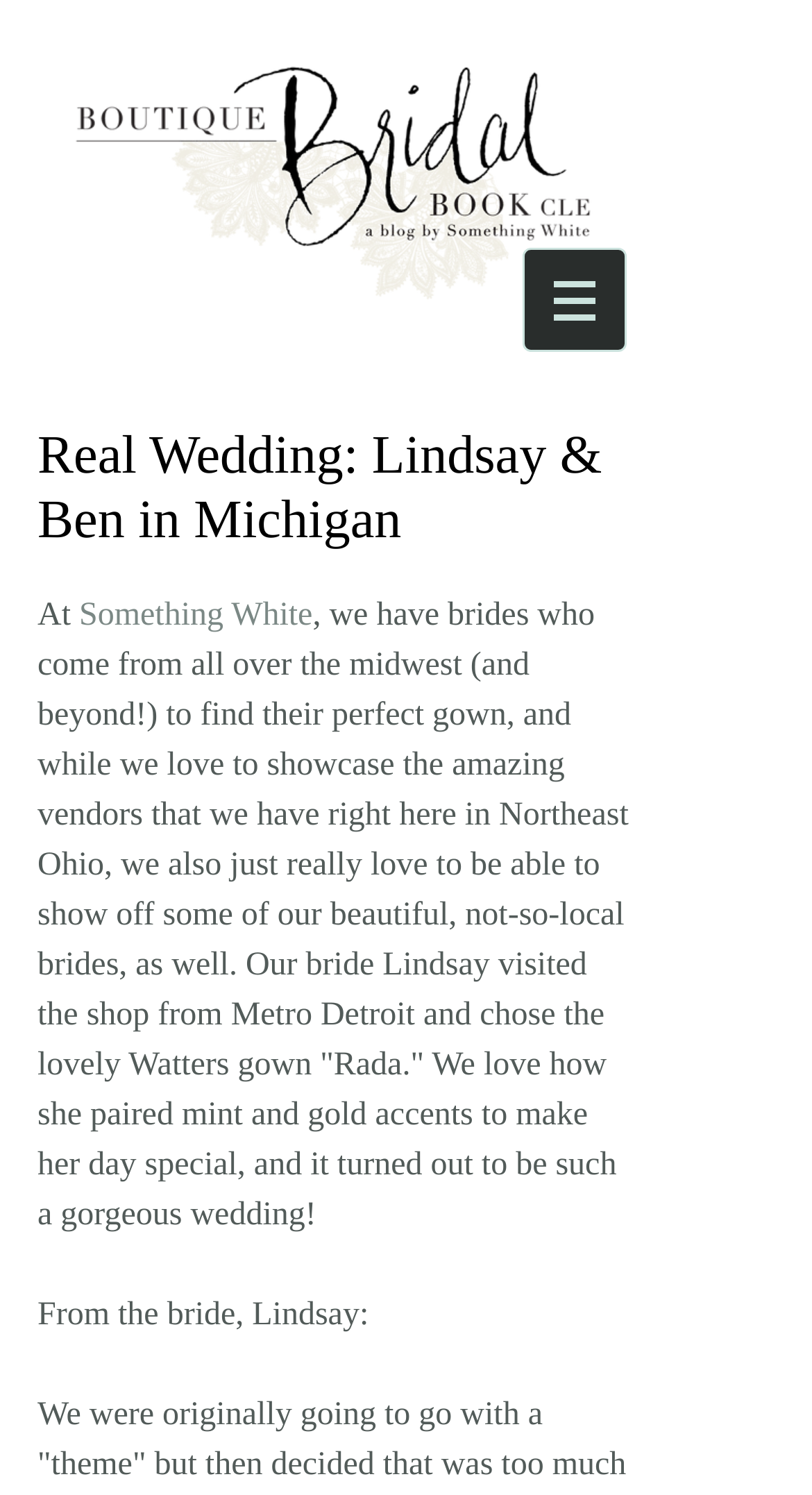Identify and extract the heading text of the webpage.

Real Wedding: Lindsay & Ben in Michigan